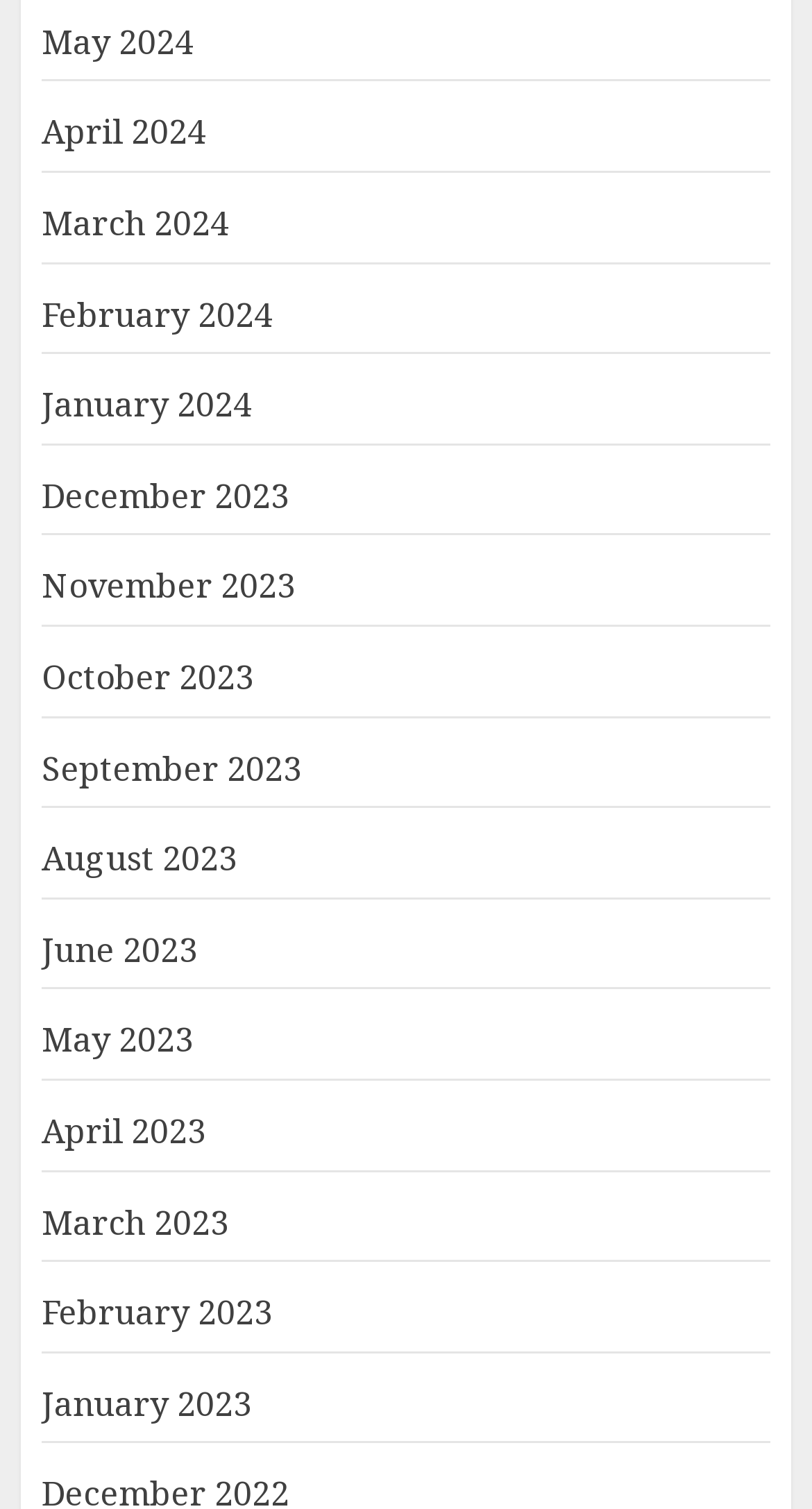Using the elements shown in the image, answer the question comprehensively: How many months are listed?

I counted the number of links on the webpage, each representing a month, and found 15 links ranging from May 2024 to January 2023.